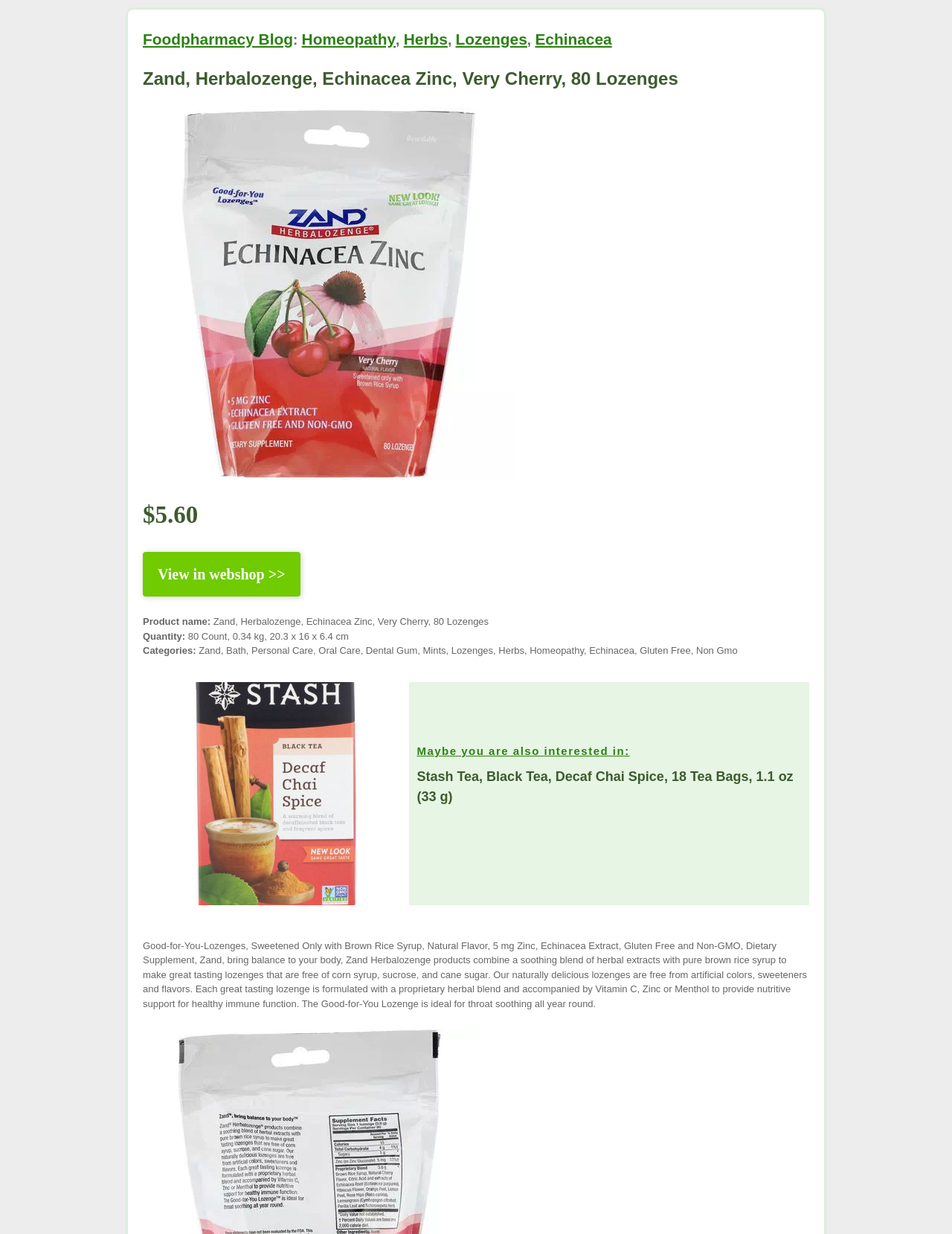Can you give a detailed response to the following question using the information from the image? How much does the product cost?

I found the price of the product by looking at the static text element with the text '$5.60' which is located below the product image.